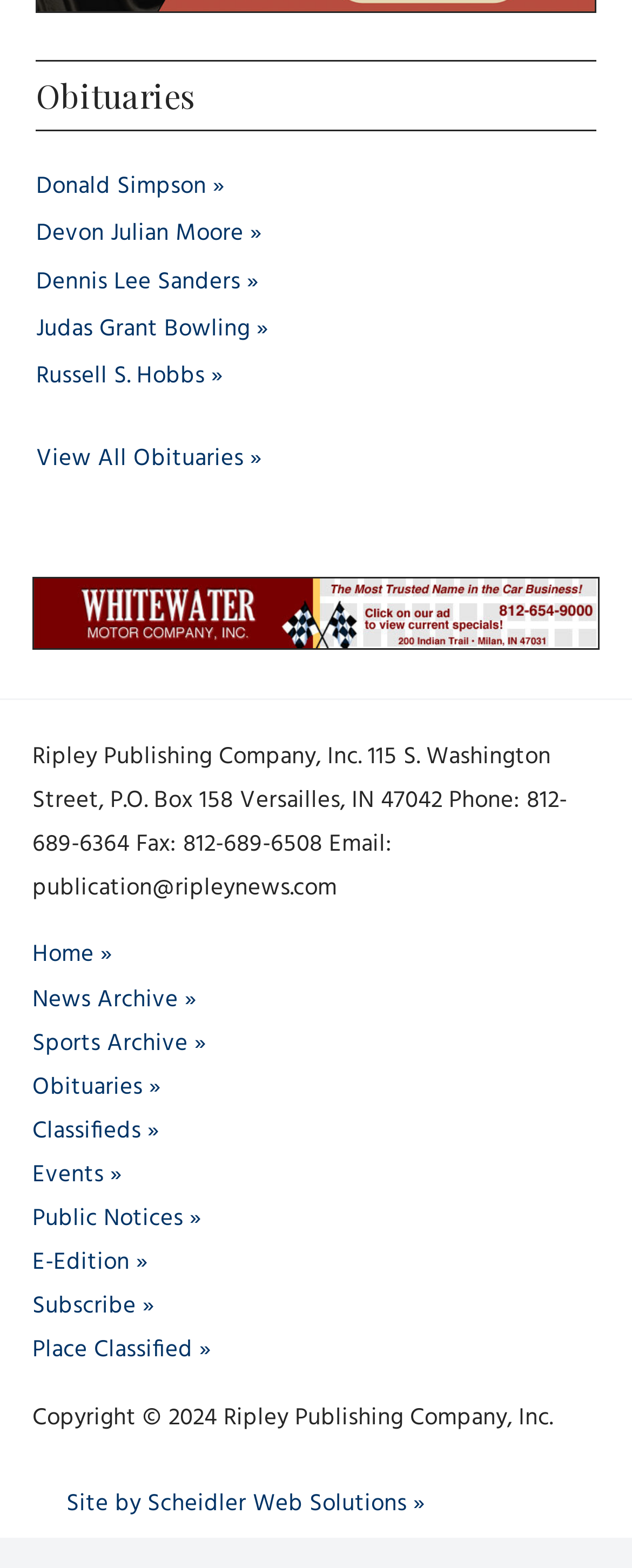What is the name of the company that designed the website?
Using the image as a reference, deliver a detailed and thorough answer to the question.

I found the answer by looking at the link element at the bottom of the page that contained the text 'Site by Scheidler Web Solutions'. This text indicated that Scheidler Web Solutions was the company that designed the website.